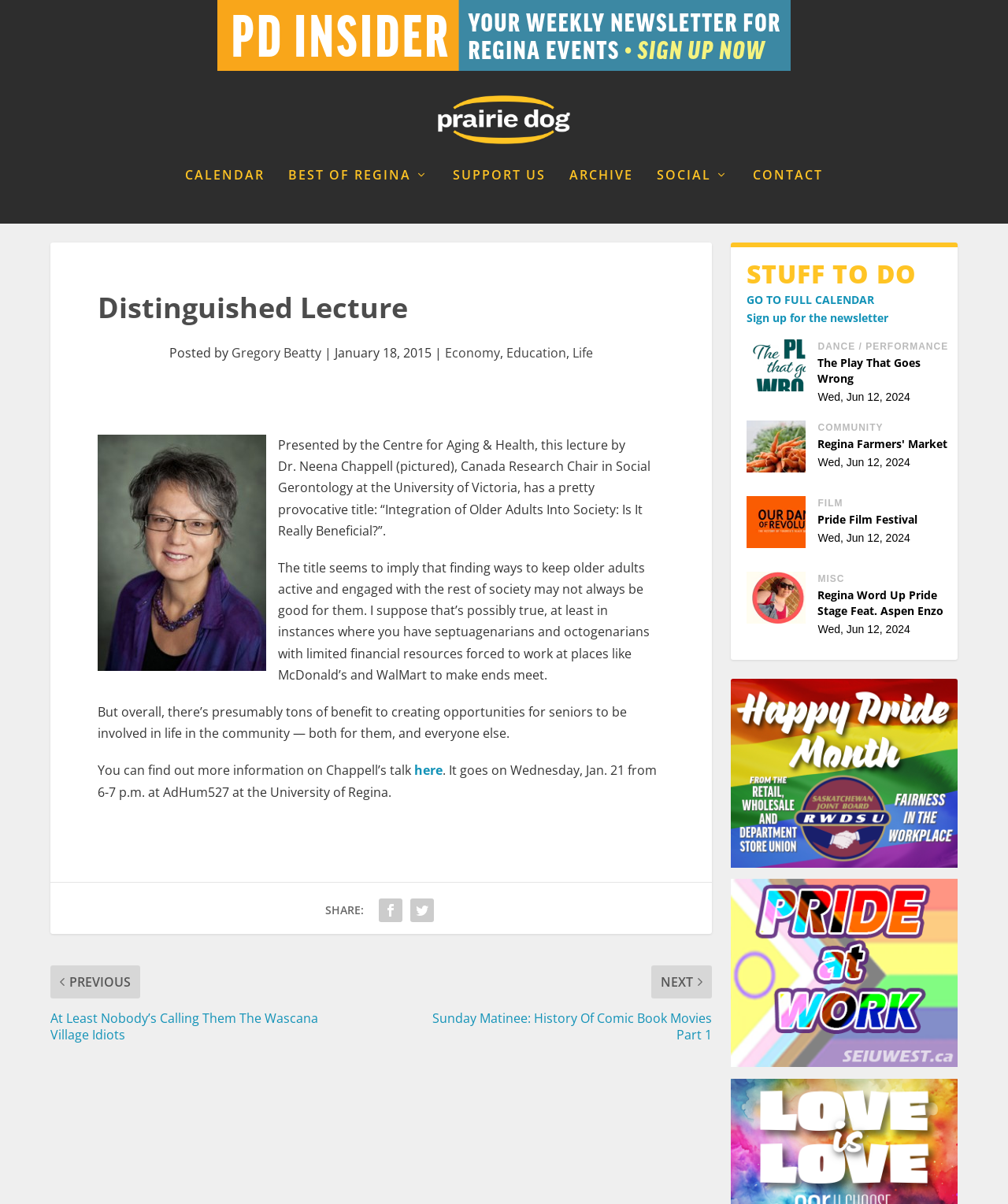Locate the bounding box coordinates of the element's region that should be clicked to carry out the following instruction: "Read the article about the Distinguished Lecture". The coordinates need to be four float numbers between 0 and 1, i.e., [left, top, right, bottom].

[0.05, 0.201, 0.707, 0.776]